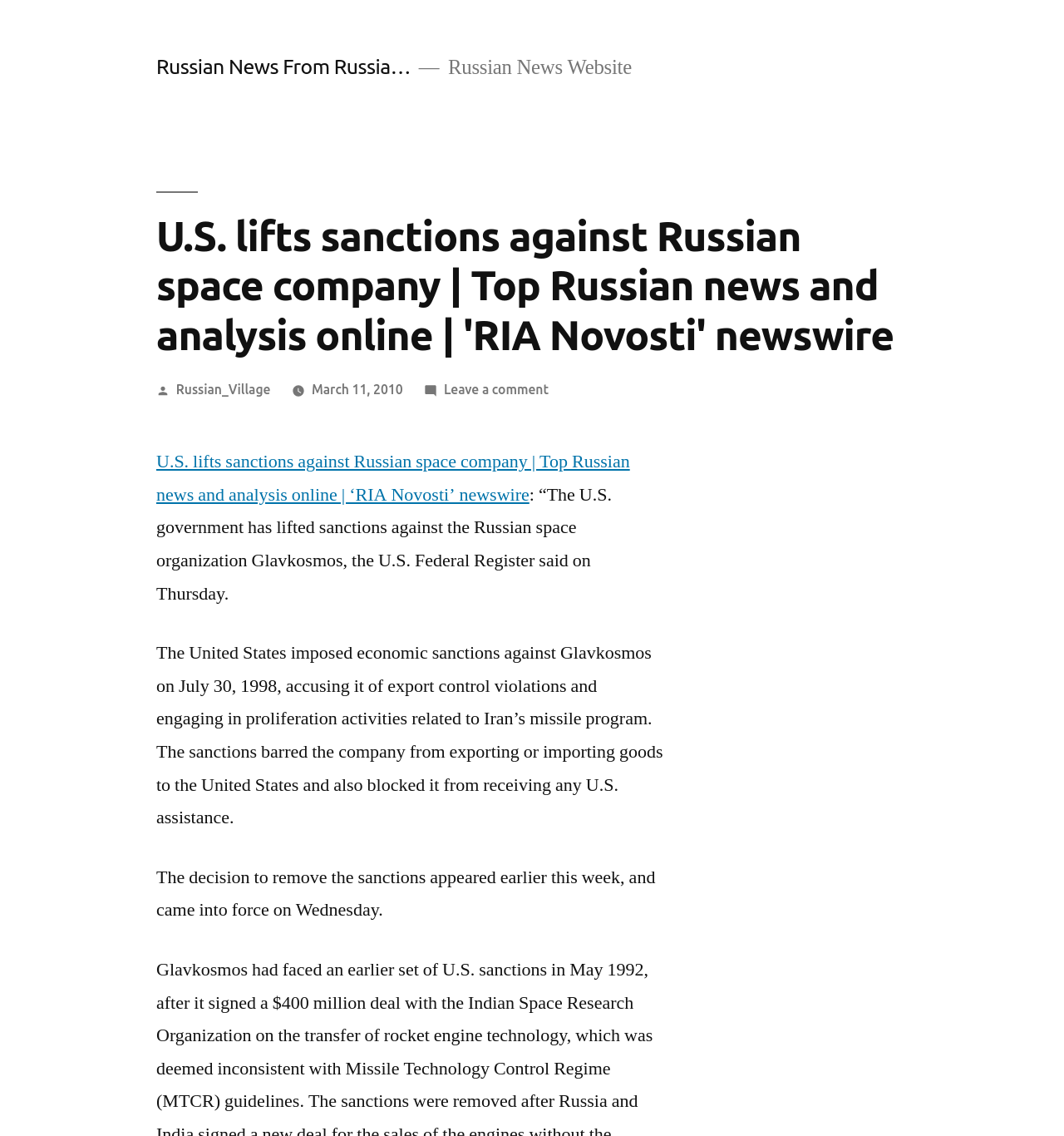When did the decision to remove sanctions come into force?
Please answer the question with a detailed and comprehensive explanation.

I found the answer by reading the article text, which states that the decision to remove the sanctions appeared earlier this week and came into force on Wednesday.